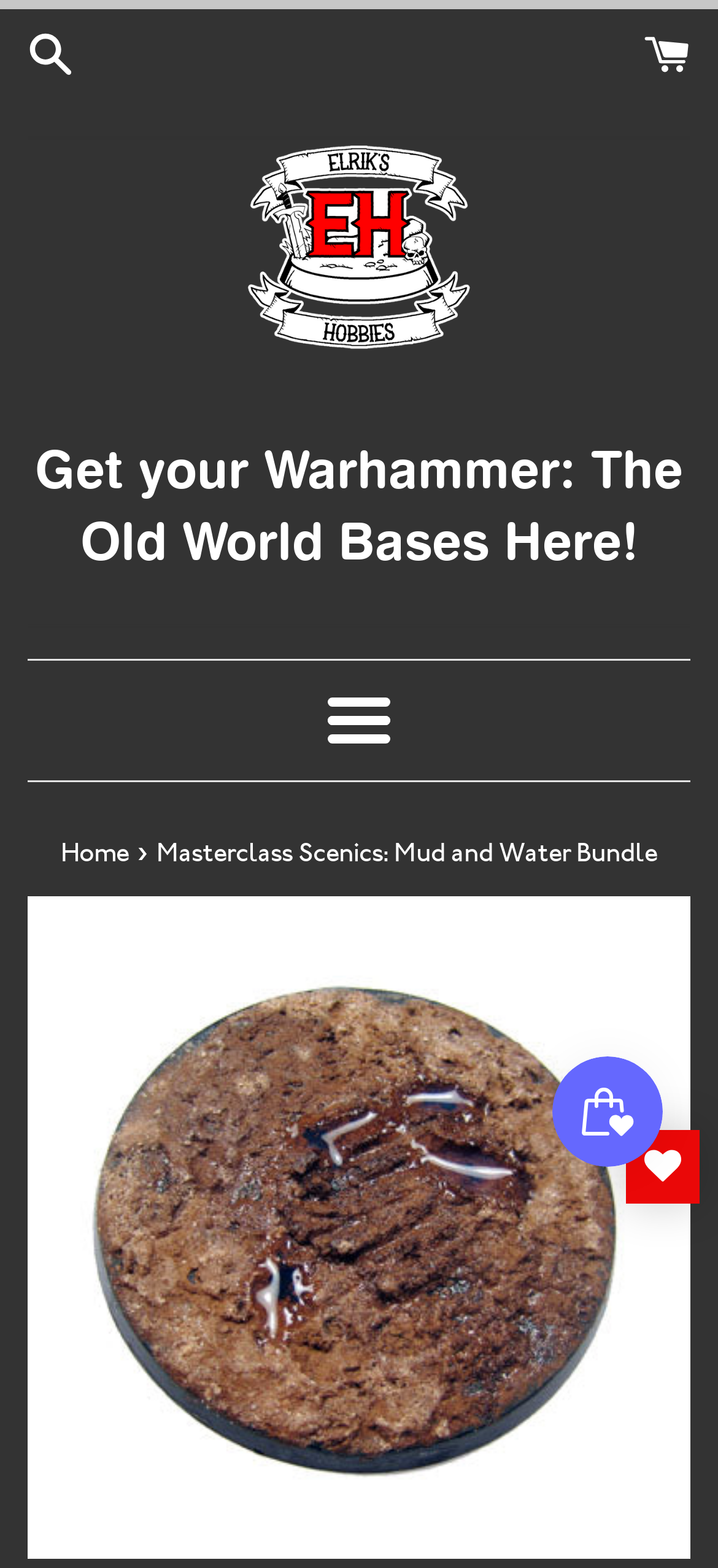Articulate a detailed summary of the webpage's content and design.

This webpage is about a product called "Masterclass Scenics: Mud and Water Bundle" from Elrik's Hobbies. At the top left, there is a link to the homepage, and at the top right, there is a link to wishlist. Below the top links, there is a prominent heading that reads "Get your Warhammer: The Old World Bases Here!" followed by a horizontal separator line.

In the middle of the page, there is a large image of the product, which takes up most of the width. Above the image, there is a navigation section that indicates the user's current location, with links to "Home" and the product name "Masterclass Scenics: Mud and Water Bundle". 

On the top center, there is a logo of Elrik's Hobbies, which is also a link. Below the navigation section, there is another horizontal separator line. At the bottom right, there is a button labeled "Menu" that has a popup menu. 

Additionally, there is an iframe at the bottom right corner, which is related to the Smile.io Rewards Program Launcher.